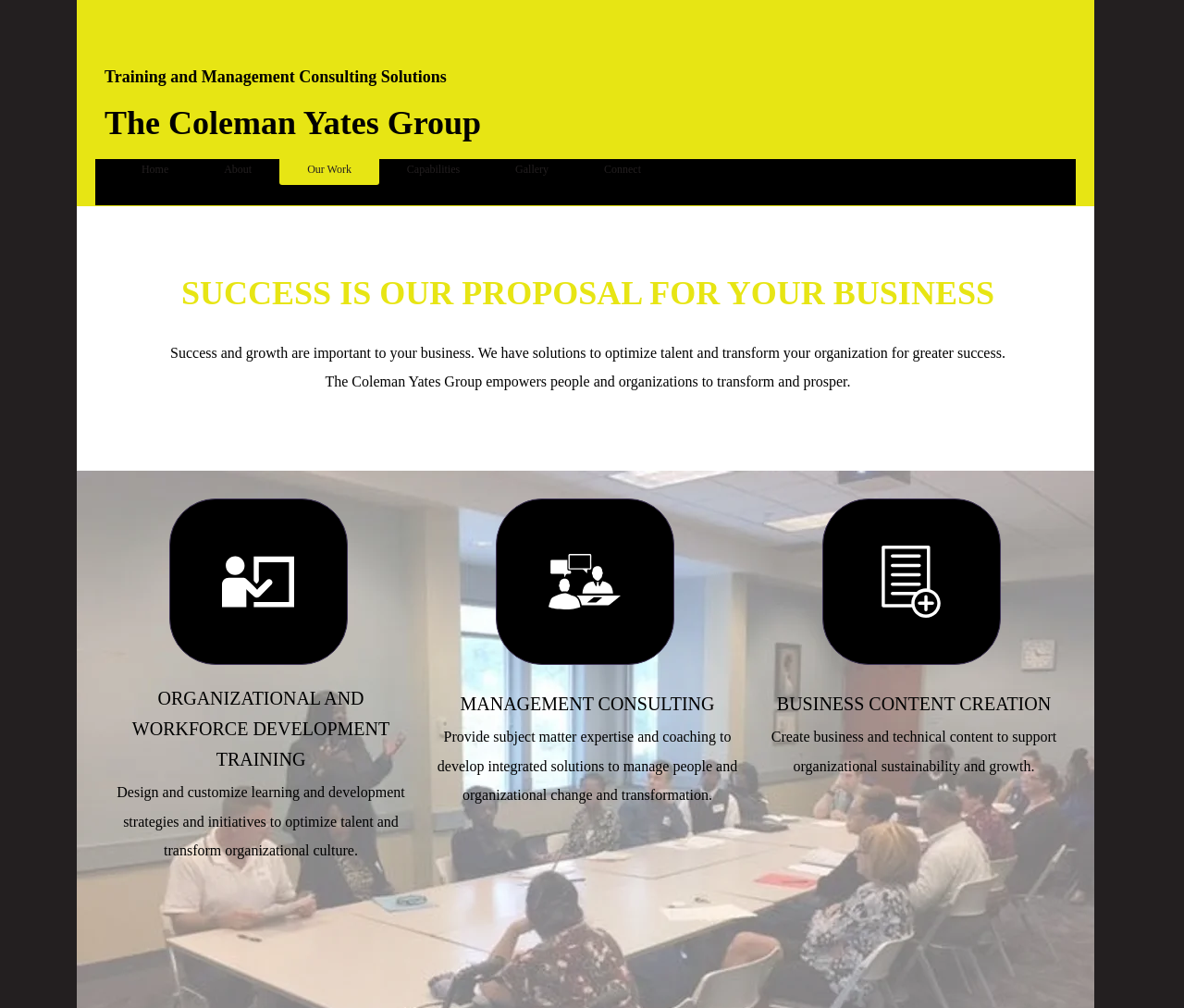Please analyze the image and provide a thorough answer to the question:
What is the focus of the company's training?

I found the focus of the company's training by reading the StaticText element with the text 'Design and customize learning and development strategies and initiatives to optimize talent and transform organizational culture.' which is located at [0.099, 0.778, 0.342, 0.852]. This suggests that the focus of the company's training is on optimizing talent and transforming organizational culture.